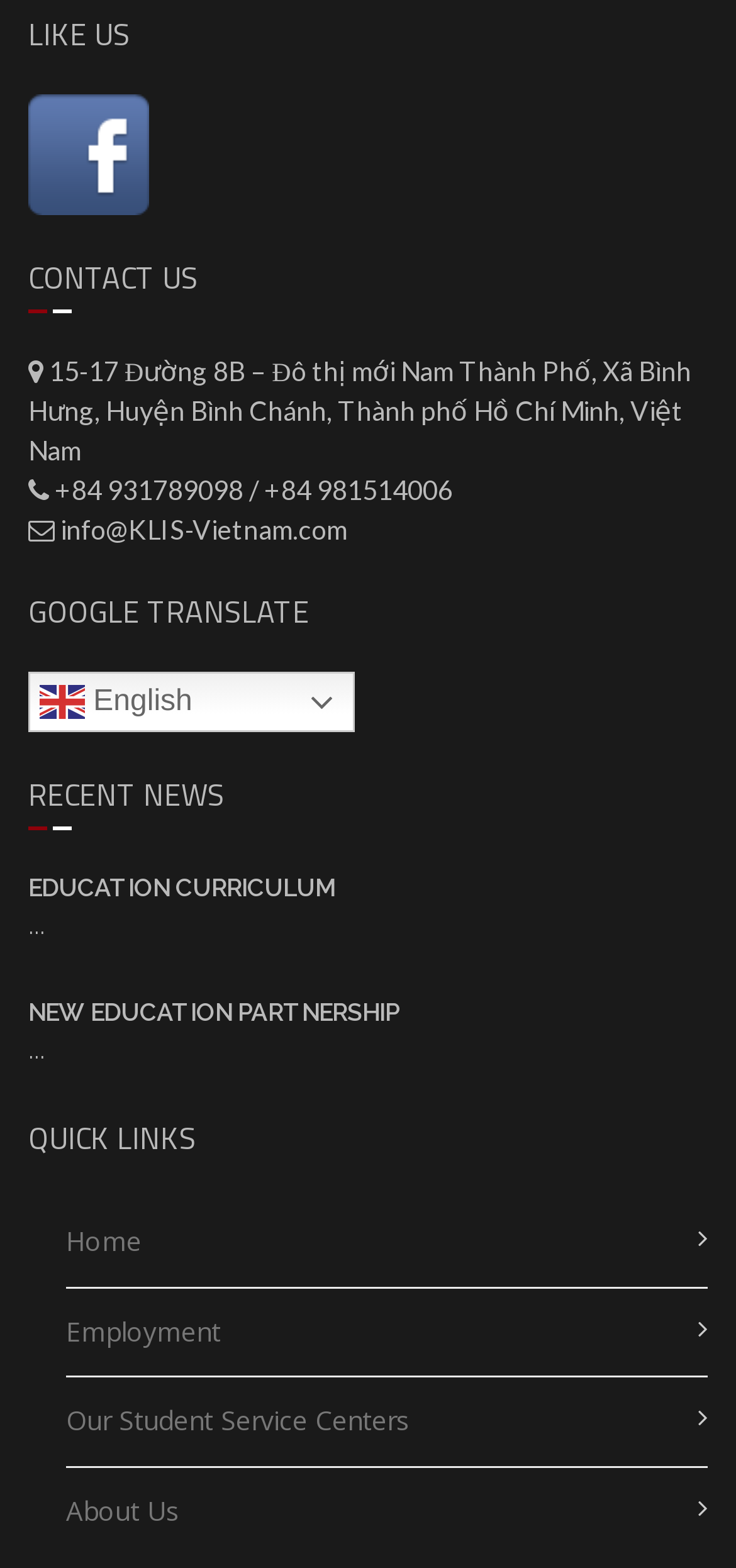Find the UI element described as: "Our Student Service Centers" and predict its bounding box coordinates. Ensure the coordinates are four float numbers between 0 and 1, [left, top, right, bottom].

[0.09, 0.879, 0.556, 0.935]